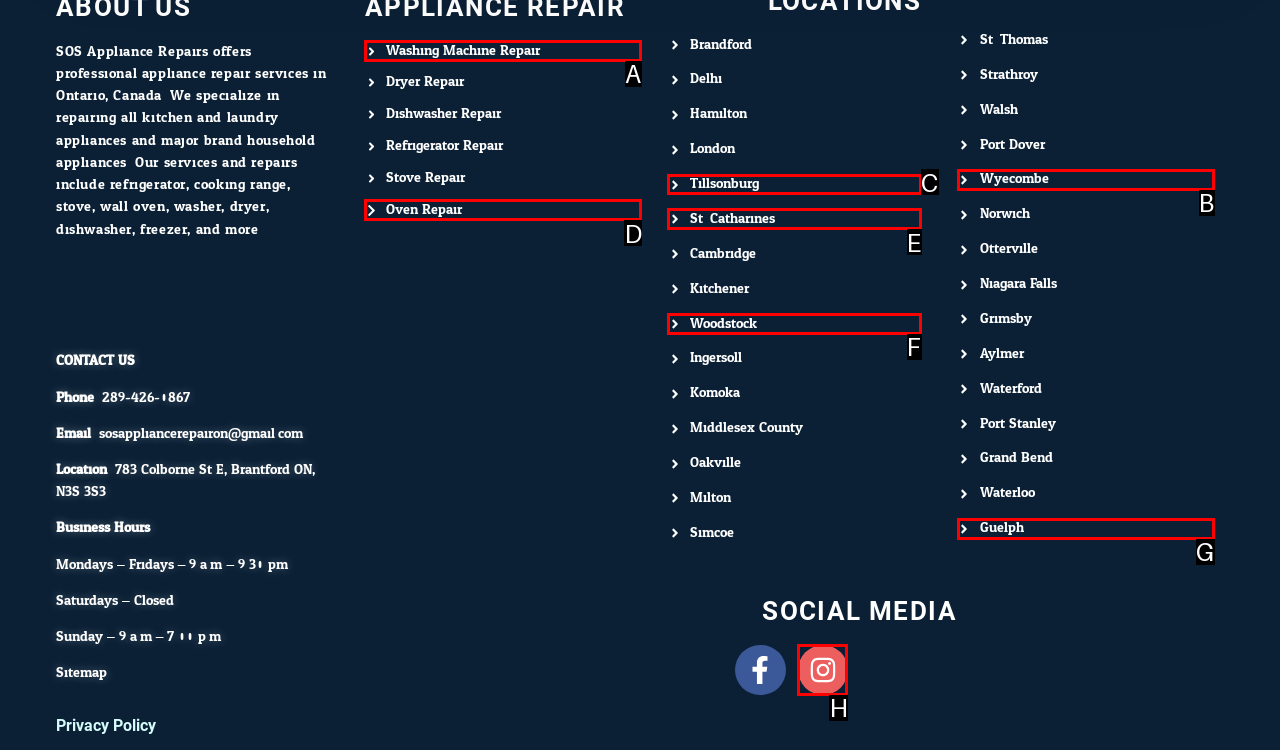Choose the UI element you need to click to carry out the task: Click Washing Machine Repair.
Respond with the corresponding option's letter.

A